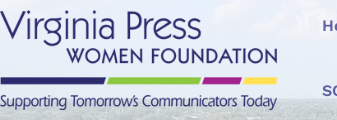Provide a comprehensive description of the image.

The image prominently features the logo of the Virginia Press Women Foundation, which is dedicated to supporting aspiring communicators and journalists. The organization emphasizes its mission through the tagline "Supporting Tomorrow's Communicators Today," highlighting its commitment to fostering the next generation of media professionals. The sleek design includes bold text indicating the foundation's name, with a visually engaging color scheme that complements the organization's mission. This image encapsulates the foundation's purpose and its role in promoting scholarship opportunities for students pursuing careers in communications.